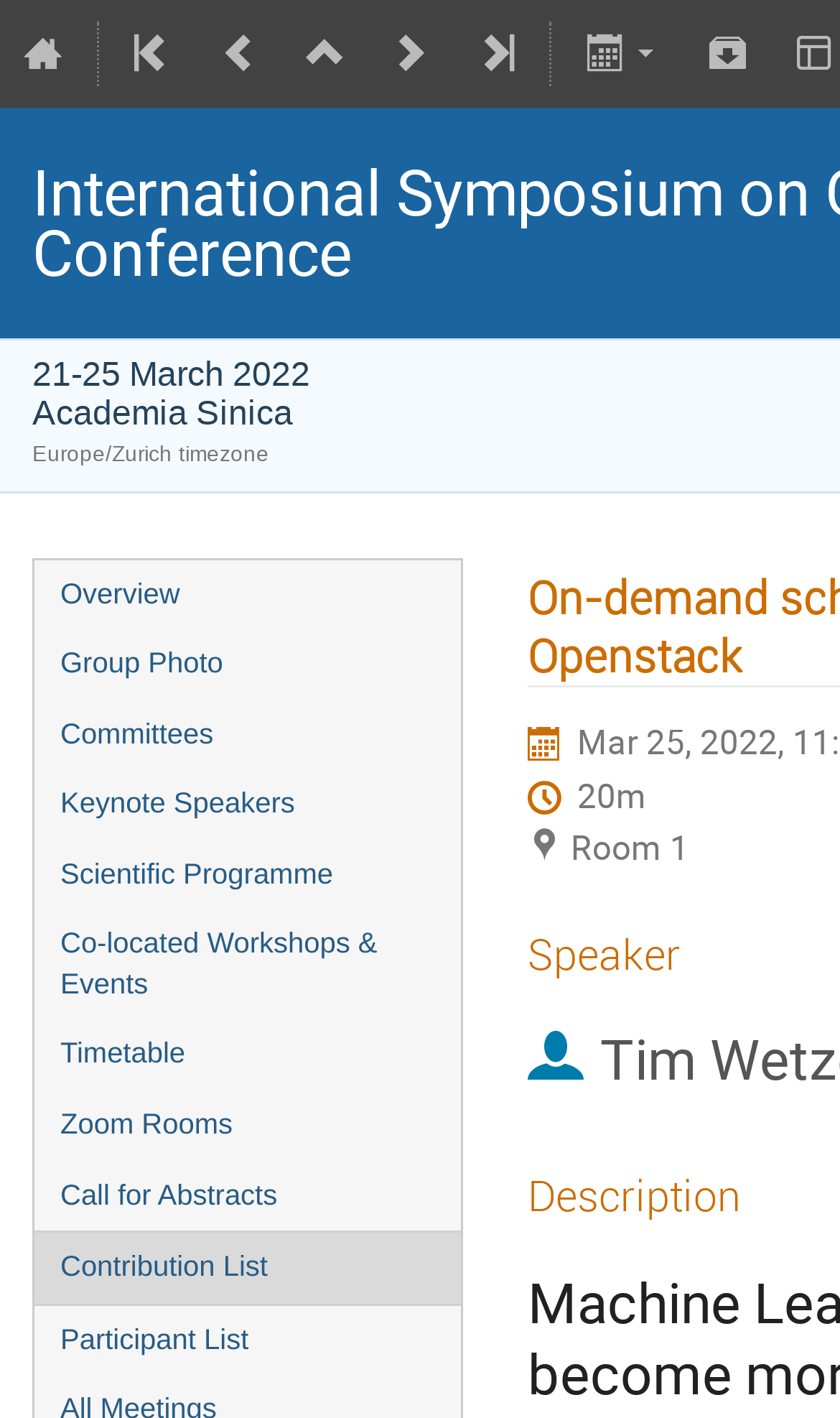Please answer the following question using a single word or phrase: 
What is the date of the ISGC virtual conference?

21-25 March 2022